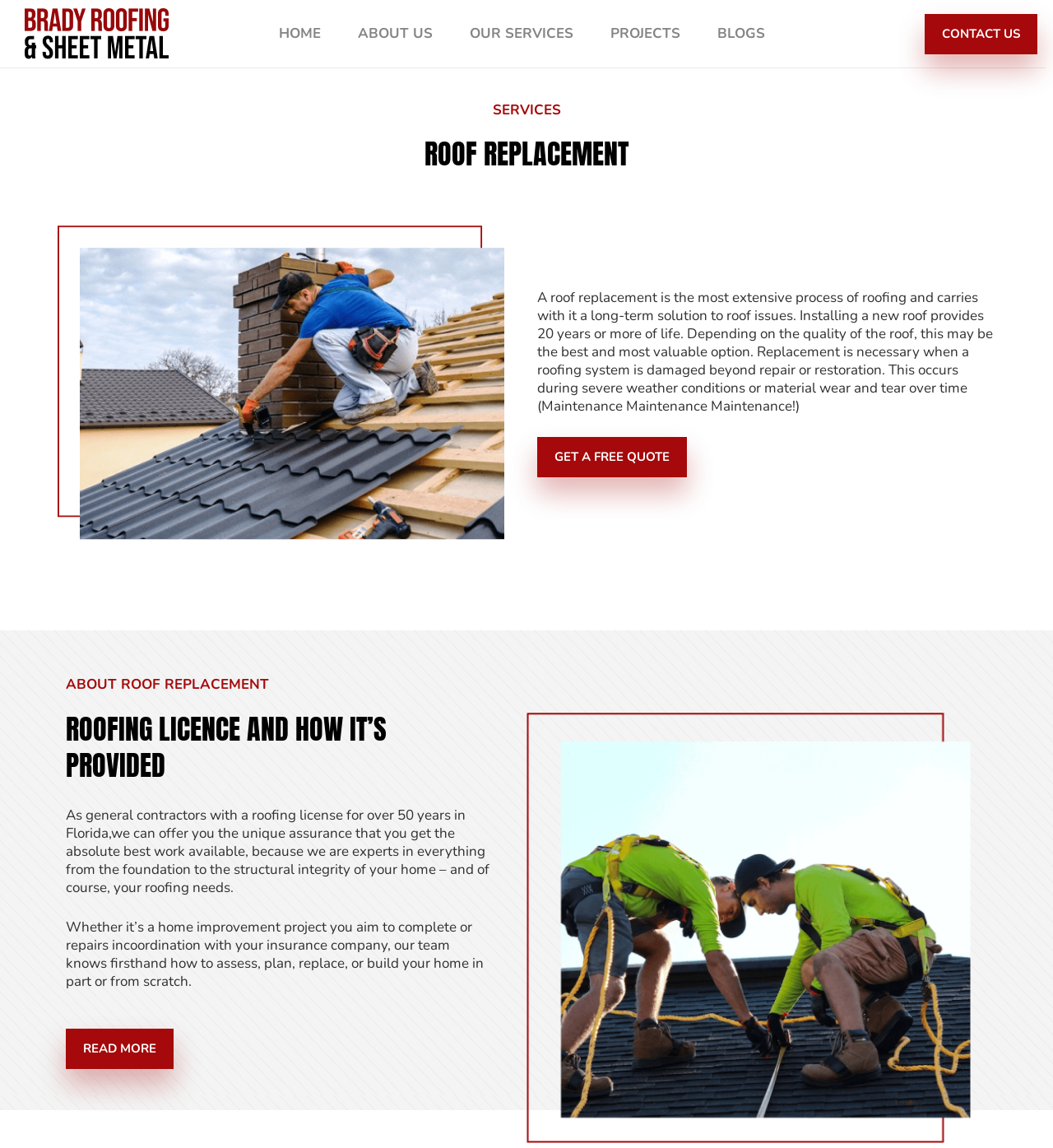Respond with a single word or phrase for the following question: 
What is the main service offered?

Roof Replacement